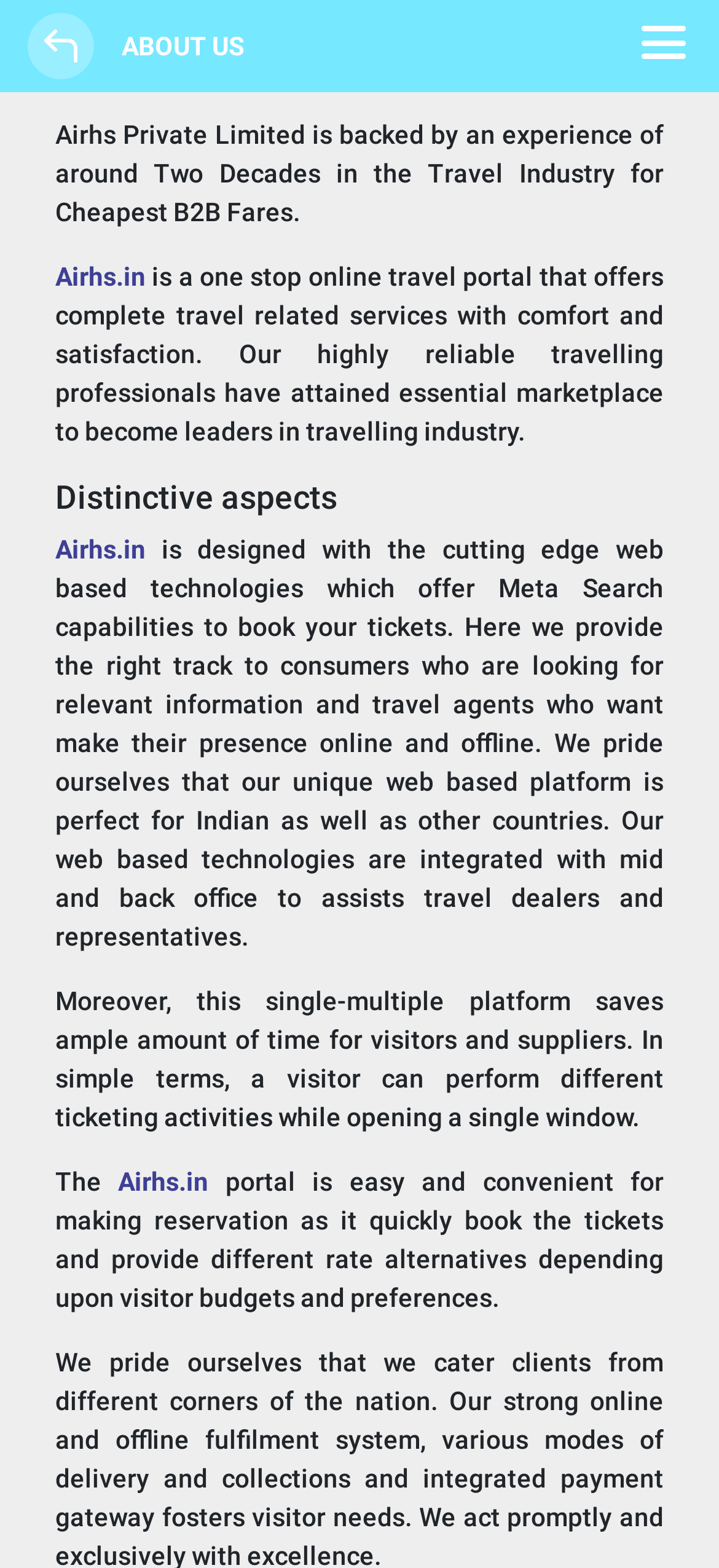Provide the bounding box coordinates for the UI element that is described as: "Airhs.in".

[0.165, 0.744, 0.29, 0.763]